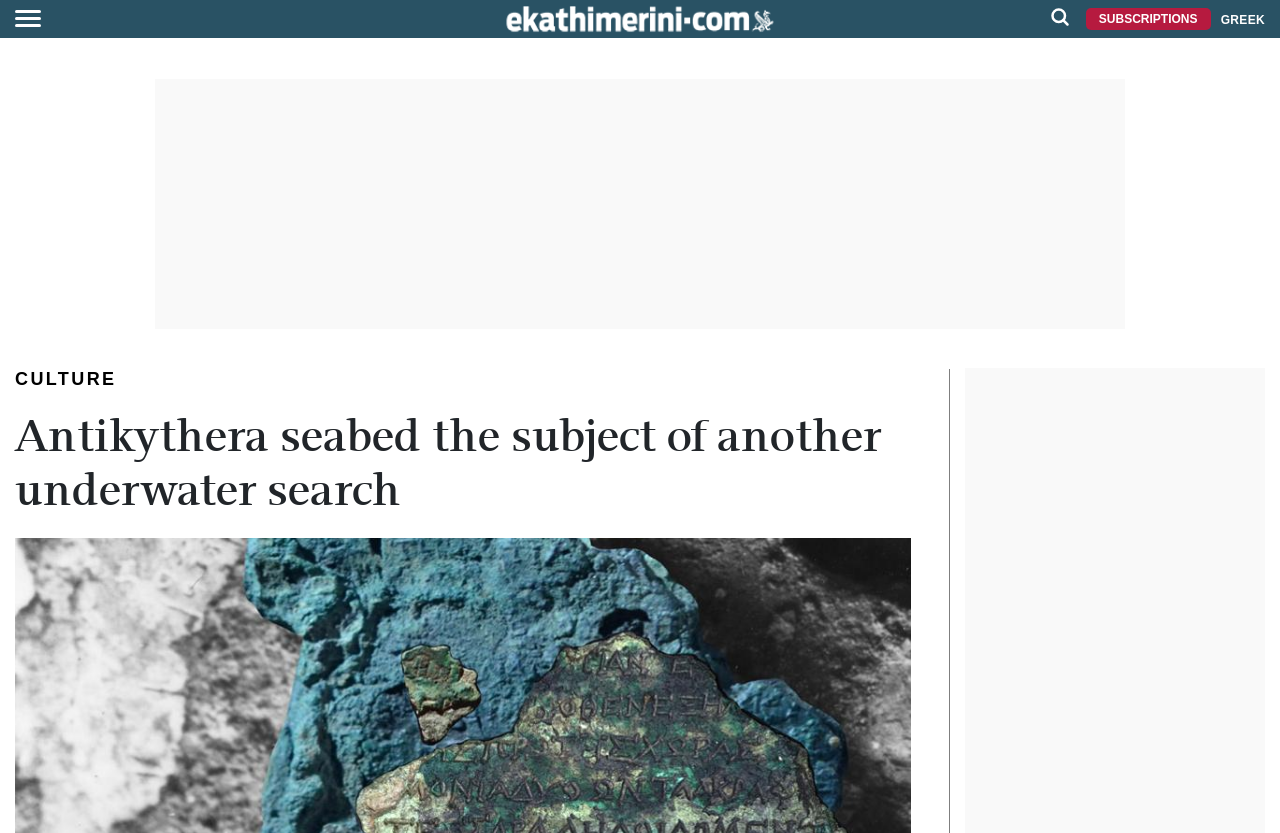How many images are present in the top section of the webpage?
Please use the image to provide an in-depth answer to the question.

I counted two image elements, 'main-logo-1' and another unnamed image, both located at the top section of the webpage.